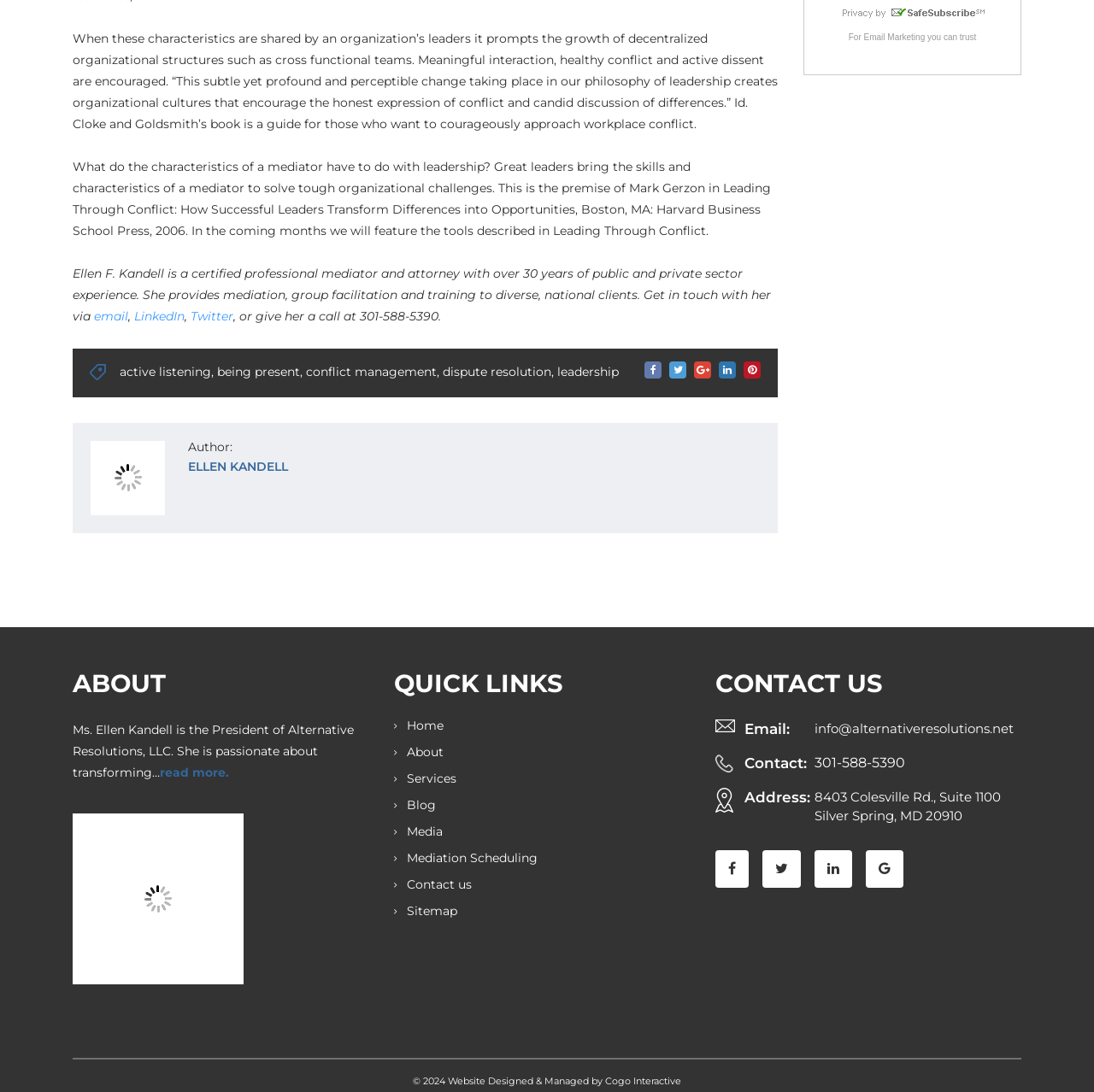Determine the bounding box coordinates of the UI element described by: "title="Social item"".

[0.792, 0.779, 0.826, 0.813]